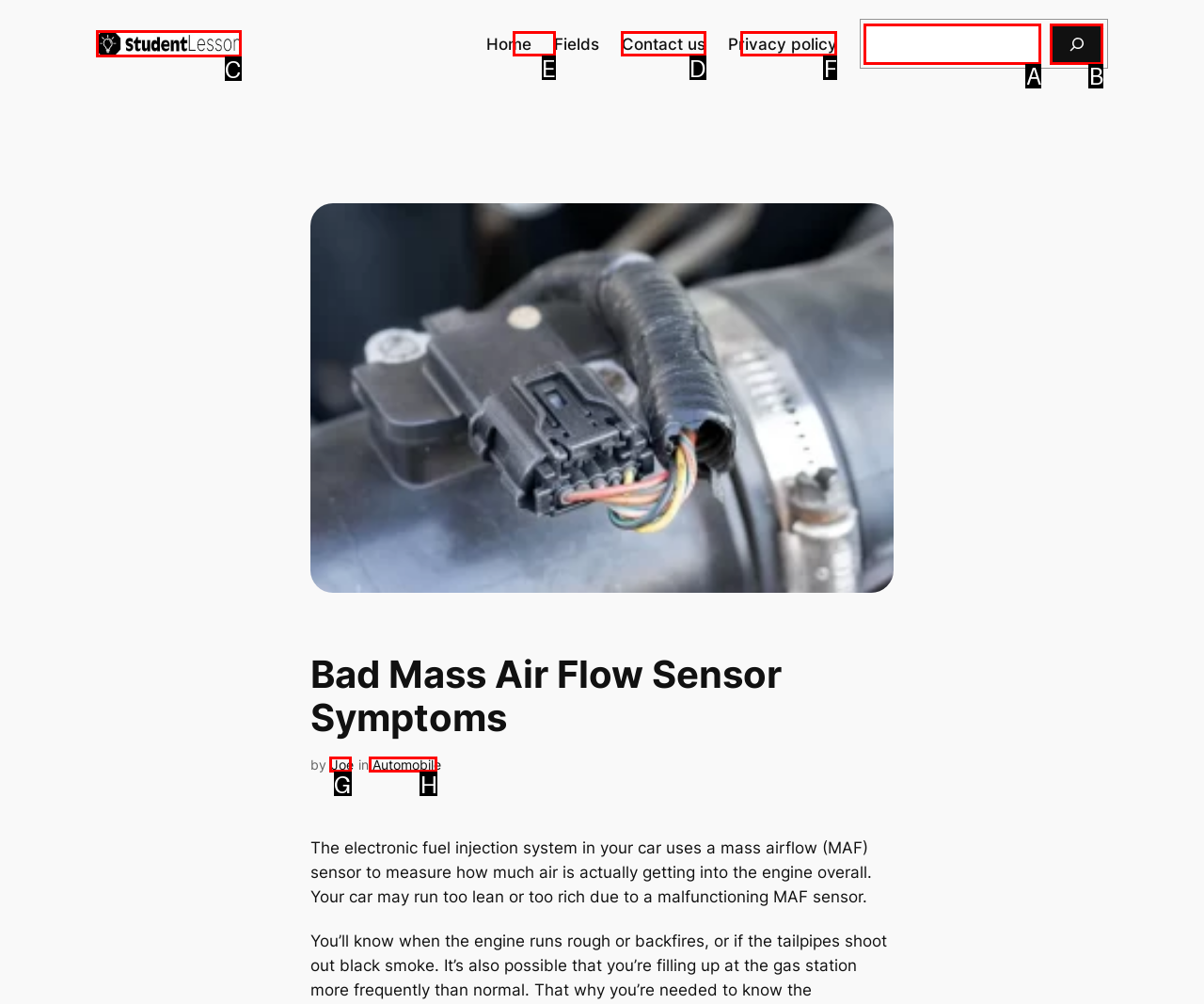Identify the HTML element I need to click to complete this task: contact us Provide the option's letter from the available choices.

D